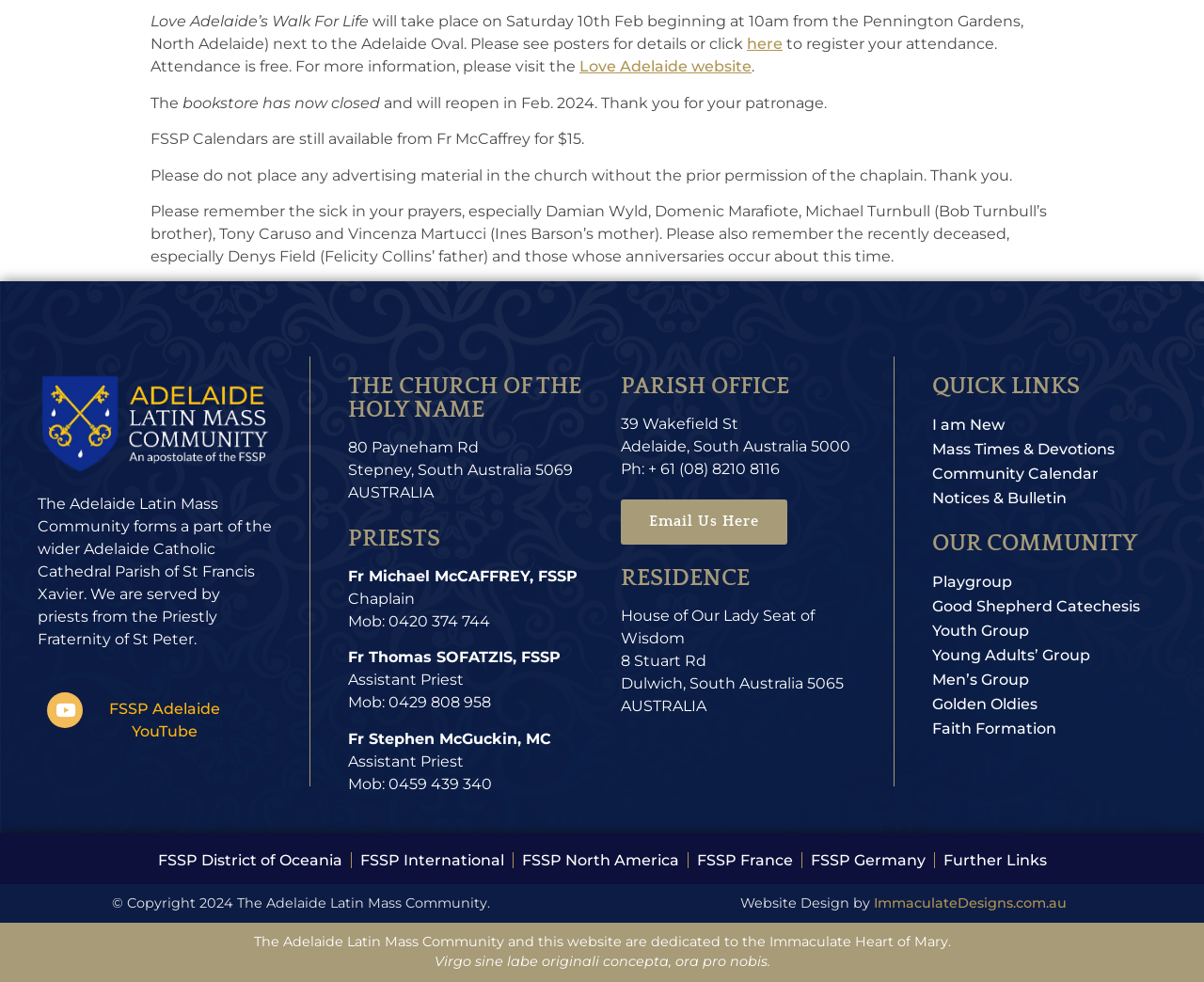Locate the UI element described as follows: "Mass Times & Devotions". Return the bounding box coordinates as four float numbers between 0 and 1 in the order [left, top, right, bottom].

[0.774, 0.446, 0.926, 0.471]